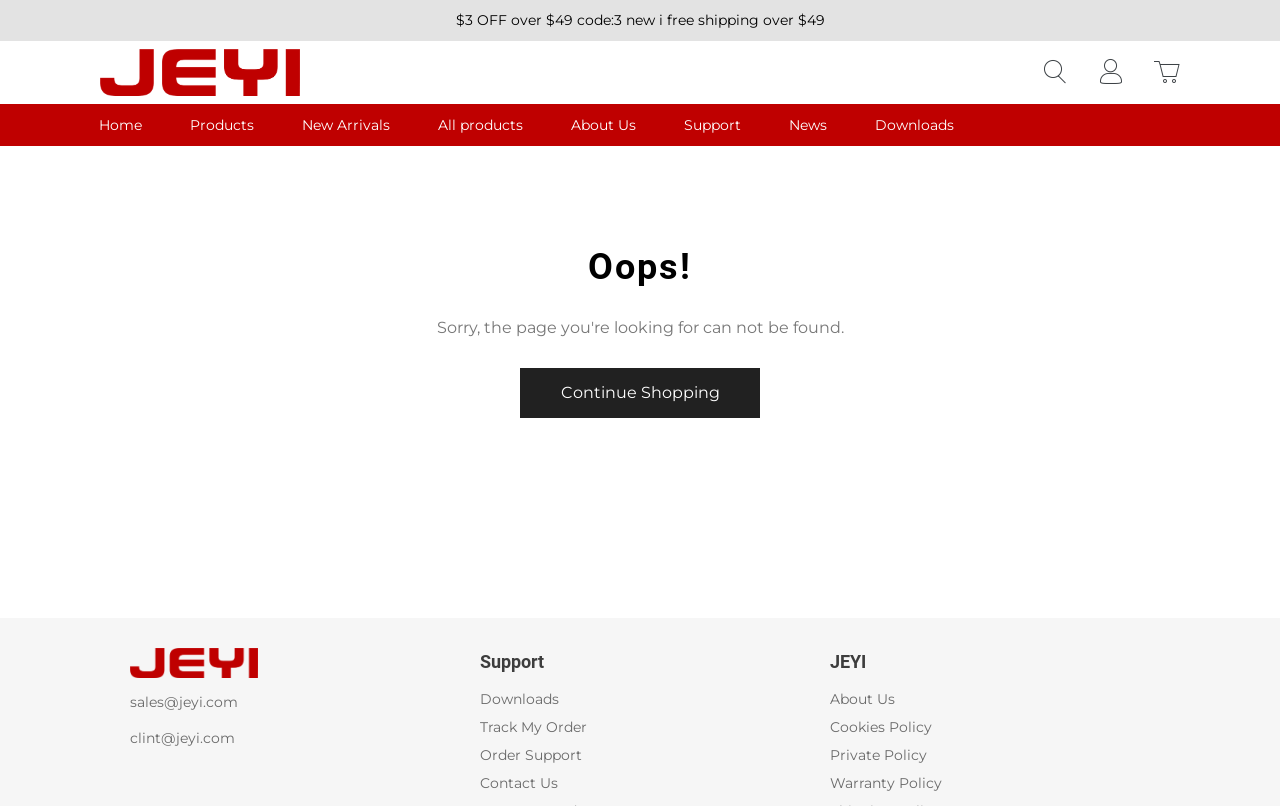Find the bounding box coordinates of the element I should click to carry out the following instruction: "Click the 'Products' link".

[0.148, 0.144, 0.198, 0.166]